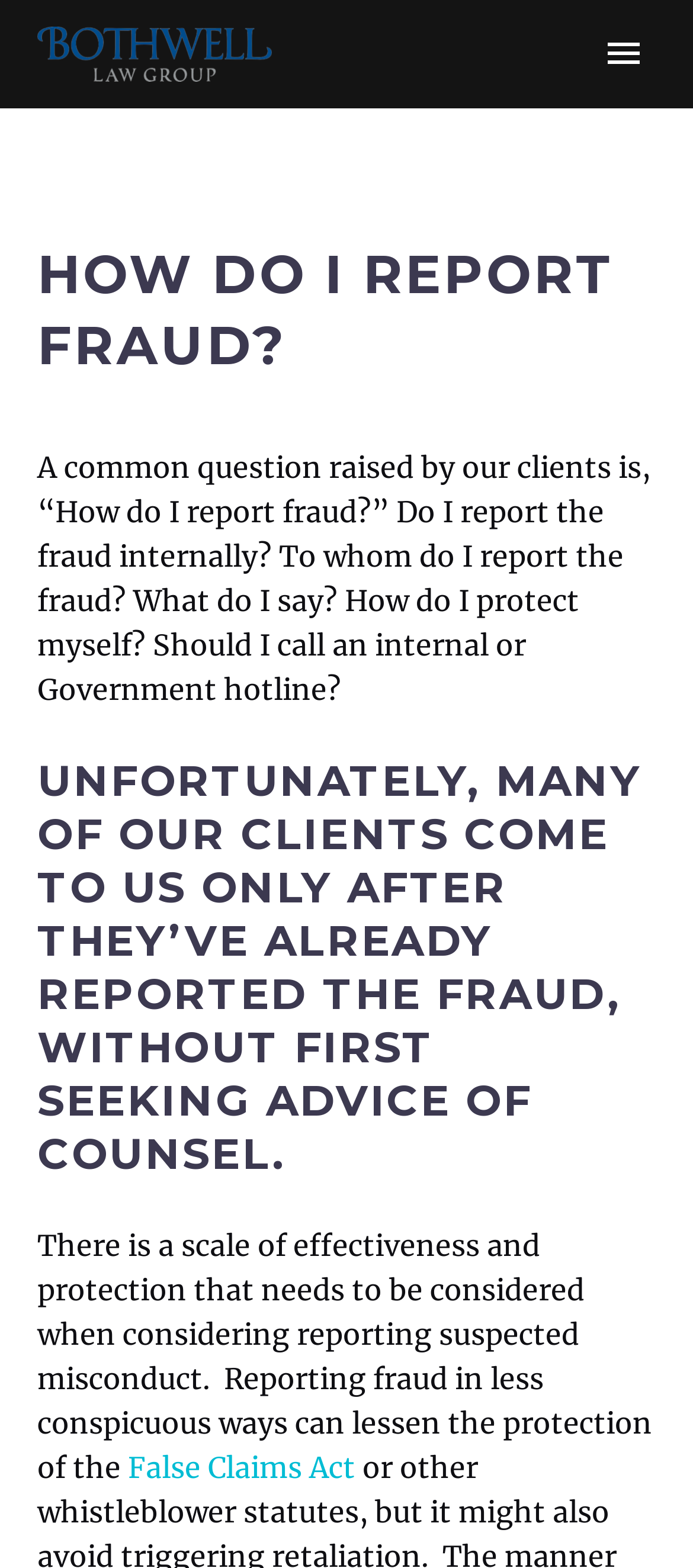Determine the bounding box coordinates of the section I need to click to execute the following instruction: "Search for something". Provide the coordinates as four float numbers between 0 and 1, i.e., [left, top, right, bottom].

[0.133, 0.464, 0.867, 0.509]